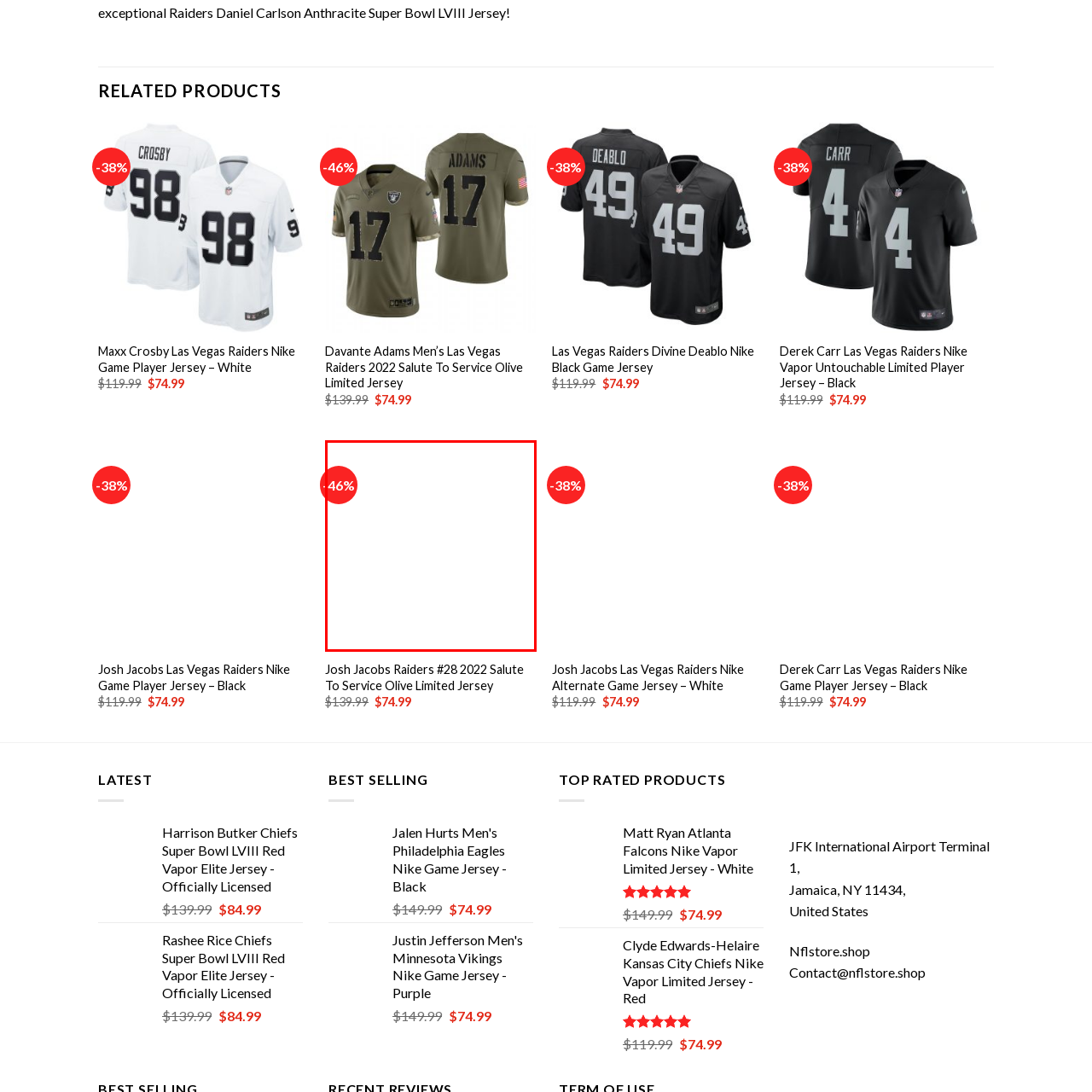Analyze the picture enclosed by the red bounding box and provide a single-word or phrase answer to this question:
What is the background color of the image?

White